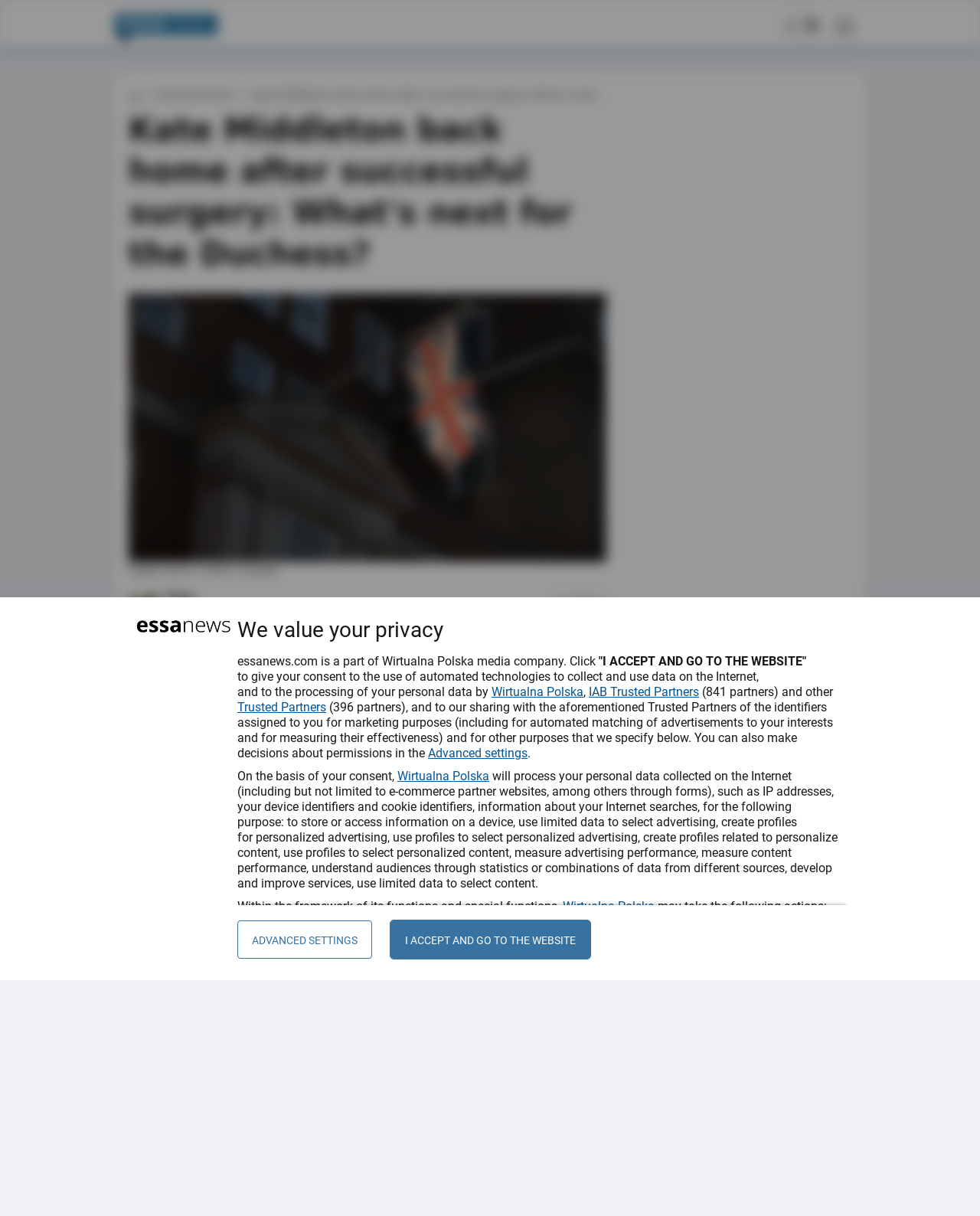Please give the bounding box coordinates of the area that should be clicked to fulfill the following instruction: "Sign up for offers and promotions". The coordinates should be in the format of four float numbers from 0 to 1, i.e., [left, top, right, bottom].

None